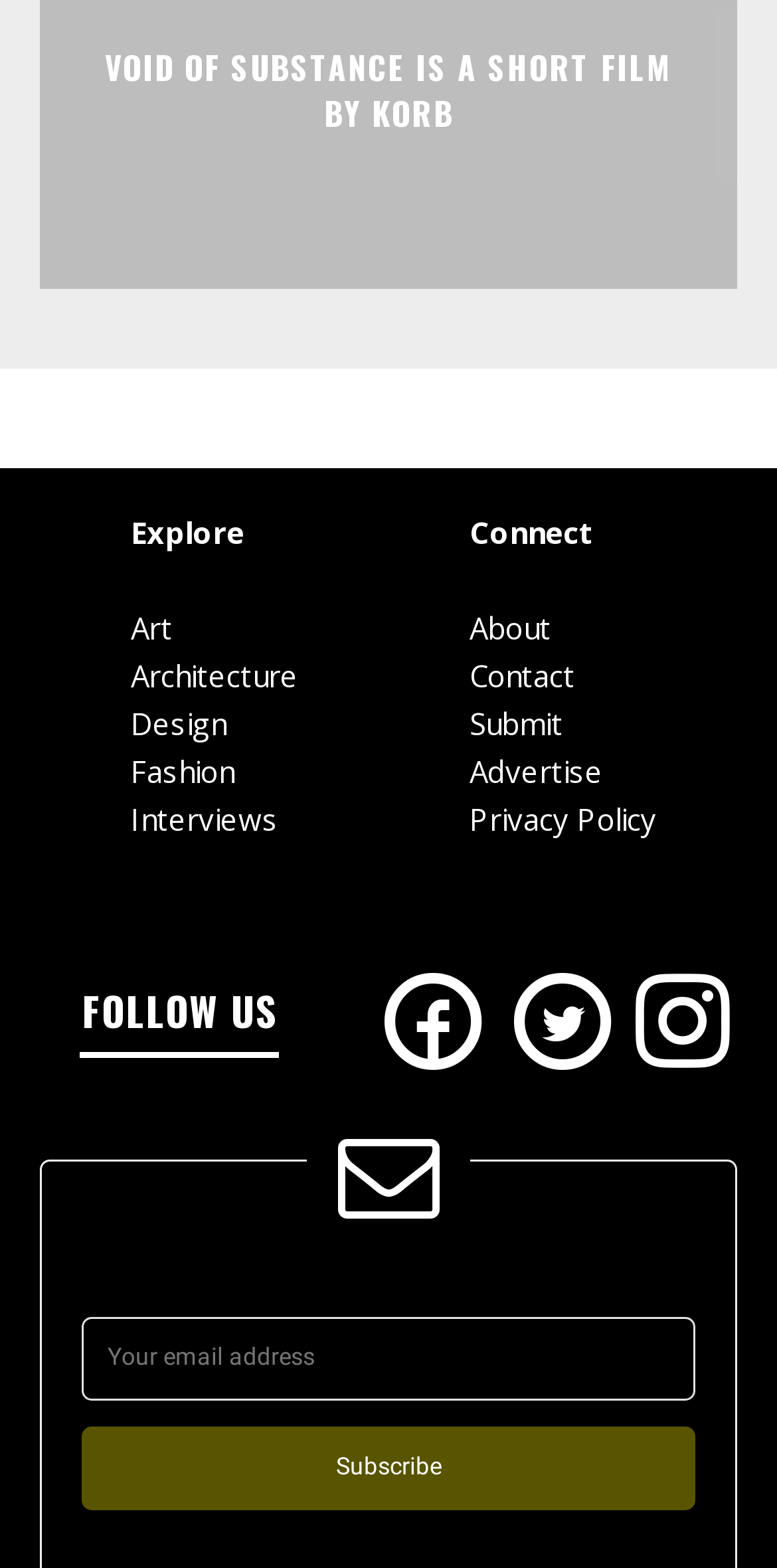Highlight the bounding box coordinates of the region I should click on to meet the following instruction: "Subscribe to the newsletter".

[0.105, 0.91, 0.895, 0.963]